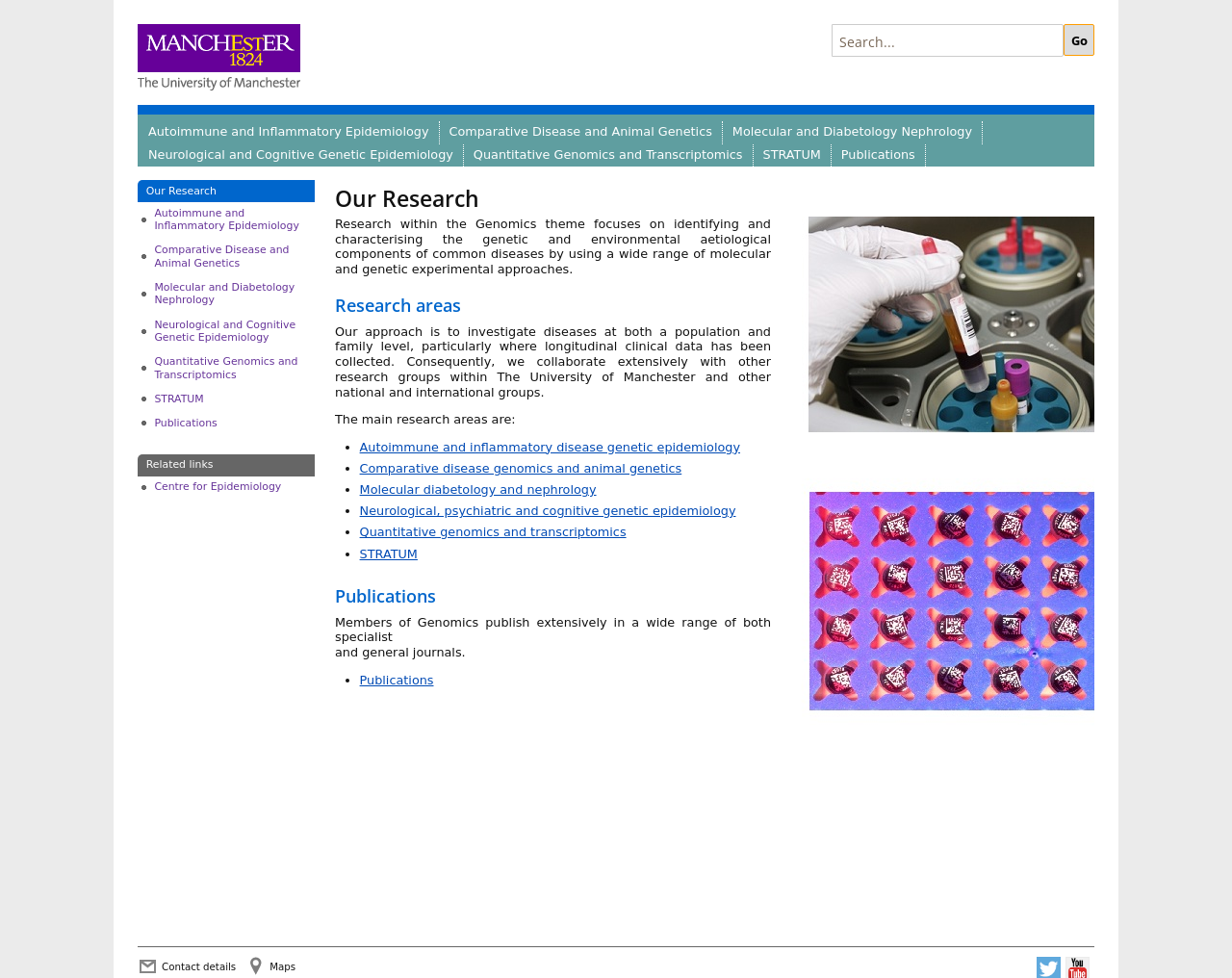Locate the bounding box coordinates of the clickable part needed for the task: "Learn about Quantitative Genomics and Transcriptomics".

[0.376, 0.147, 0.611, 0.171]